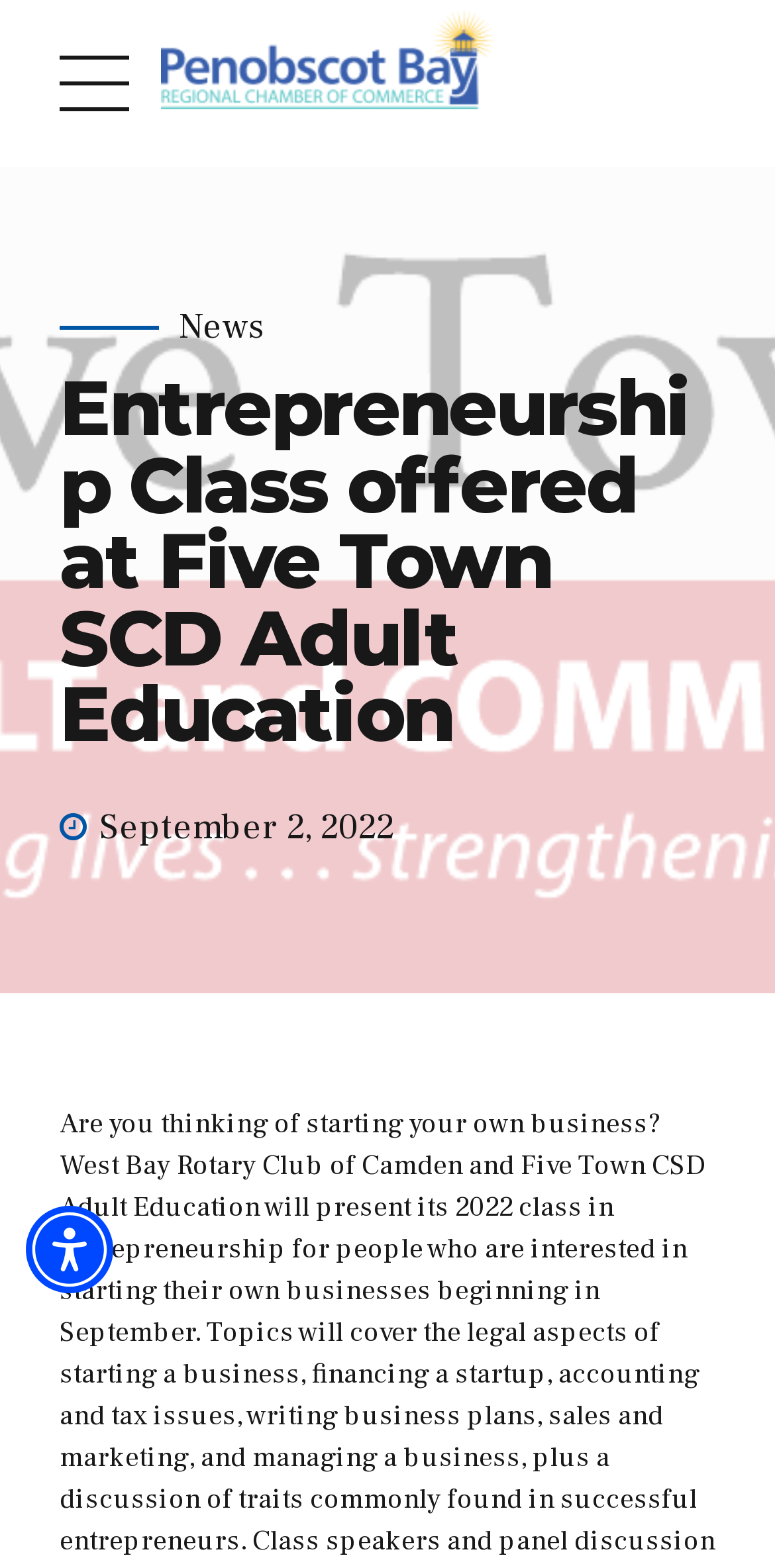Is there an accessibility menu on the webpage?
Please respond to the question with a detailed and well-explained answer.

I found the accessibility menu on the webpage by looking at the button element, which is located at coordinates [0.033, 0.769, 0.146, 0.825] and has a popup dialog, indicating the presence of an accessibility menu.